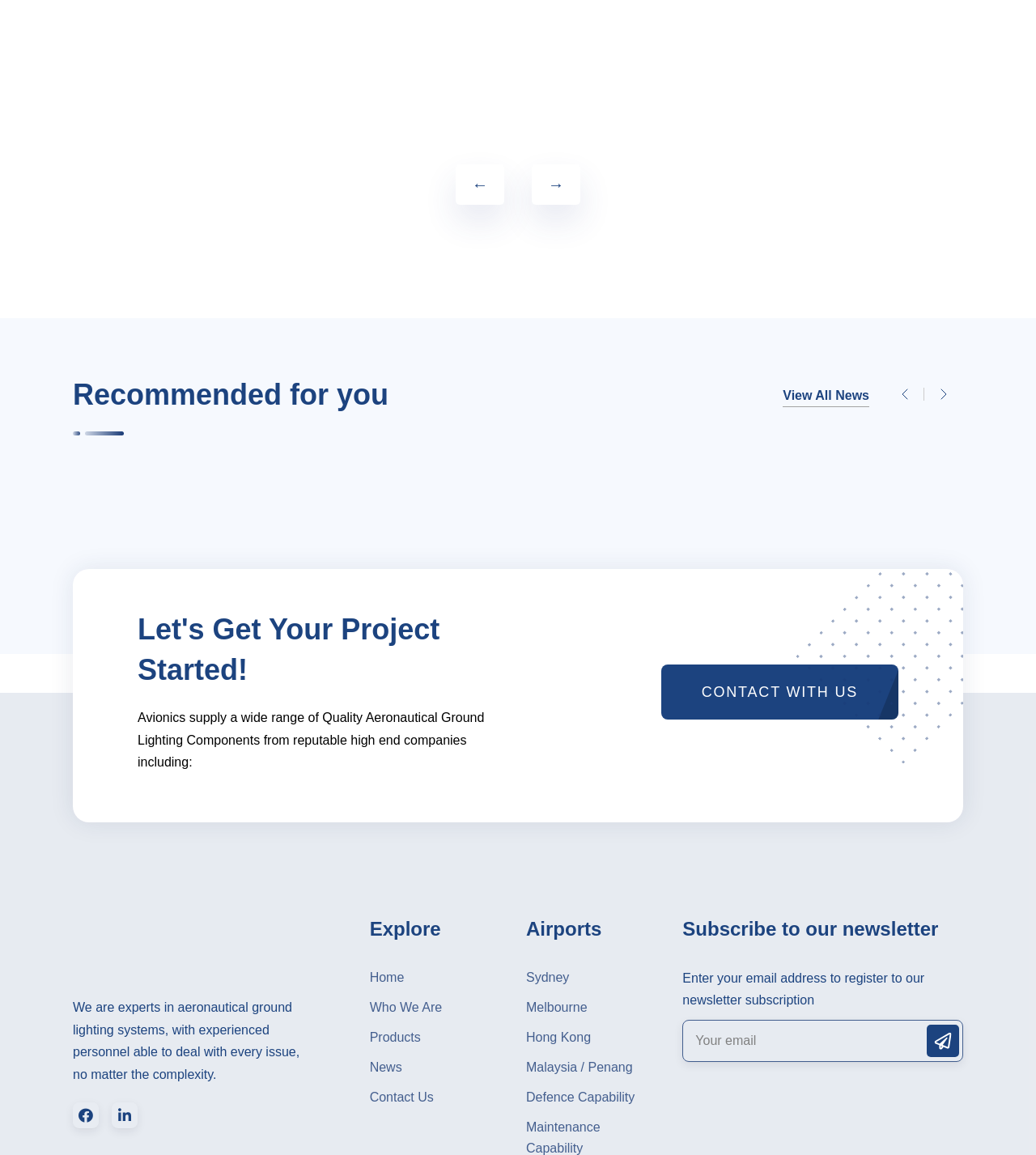Based on the image, provide a detailed response to the question:
What is the company's product range?

The company's product range can be determined by reading the StaticText element 'Avionics supply a wide range of Quality Aeronautical Ground Lighting Components from reputable high end companies including:' which is located at the top of the webpage.